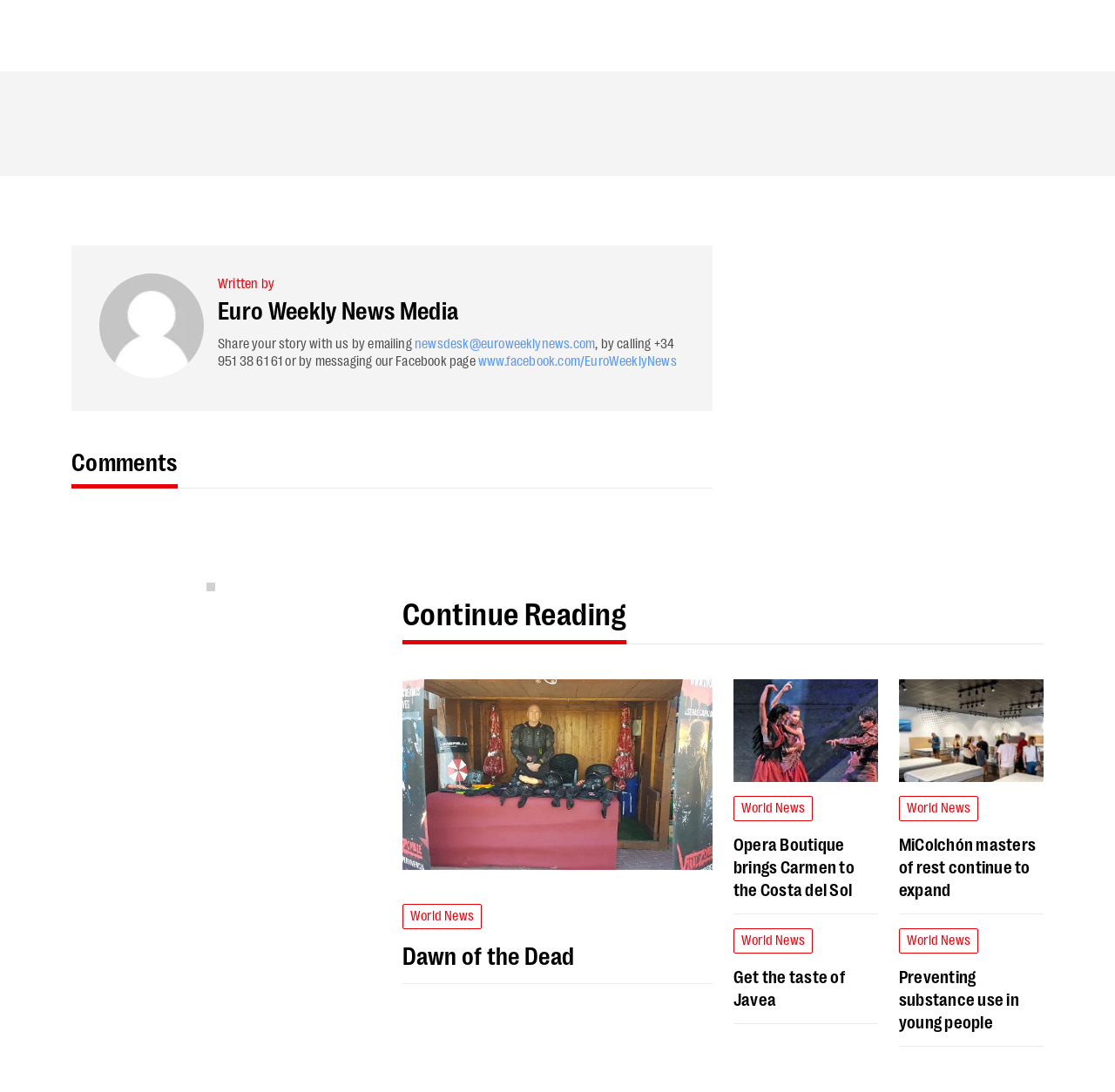Using the information in the image, could you please answer the following question in detail:
How many ways can you share your story?

There are three ways to share your story mentioned on the webpage: emailing 'newsdesk@euroweeklynews.com', calling +34 951 38 61 61, or messaging their Facebook page.